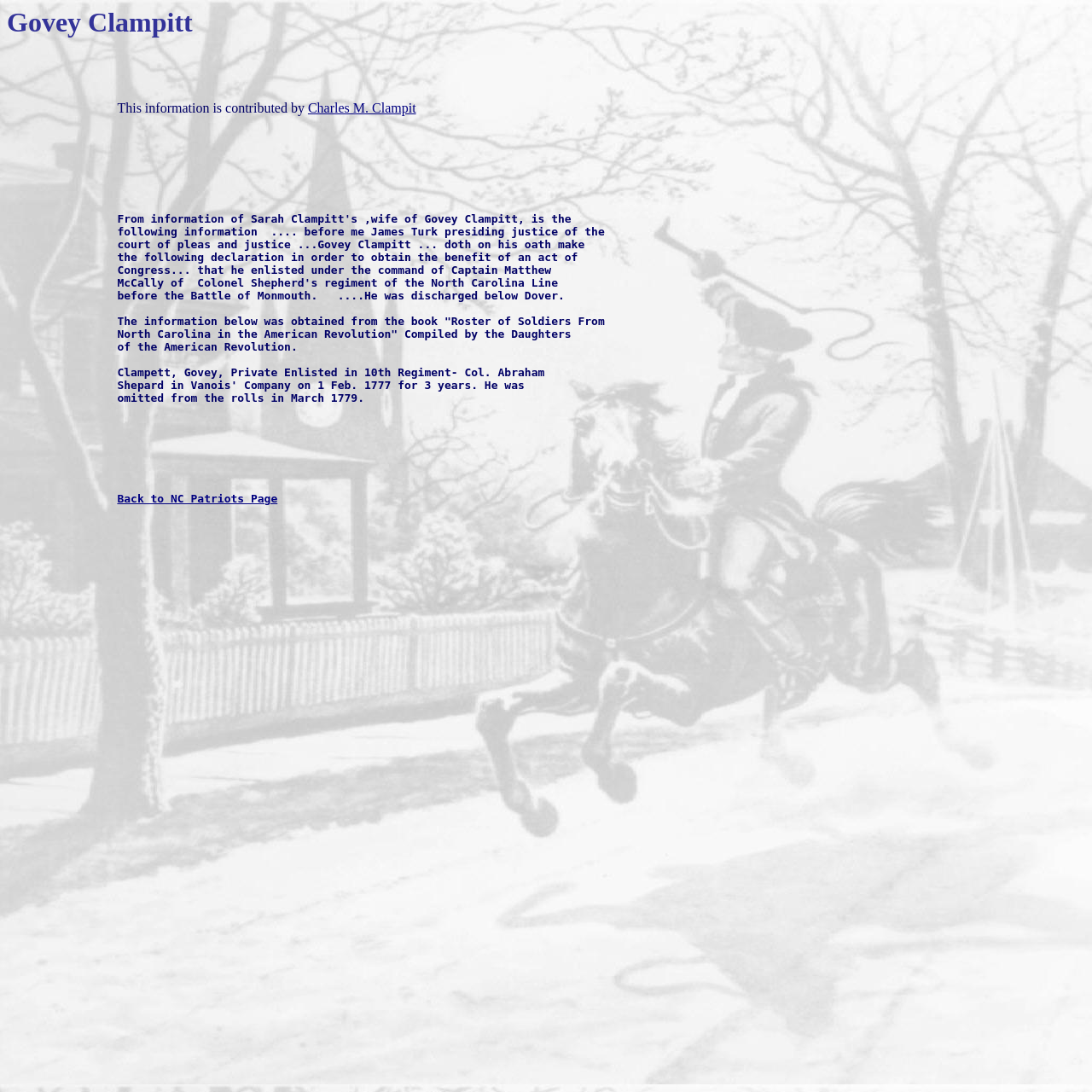What is the name of the book mentioned? Based on the image, give a response in one word or a short phrase.

Roster of Soldiers From North Carolina in the American Revolution